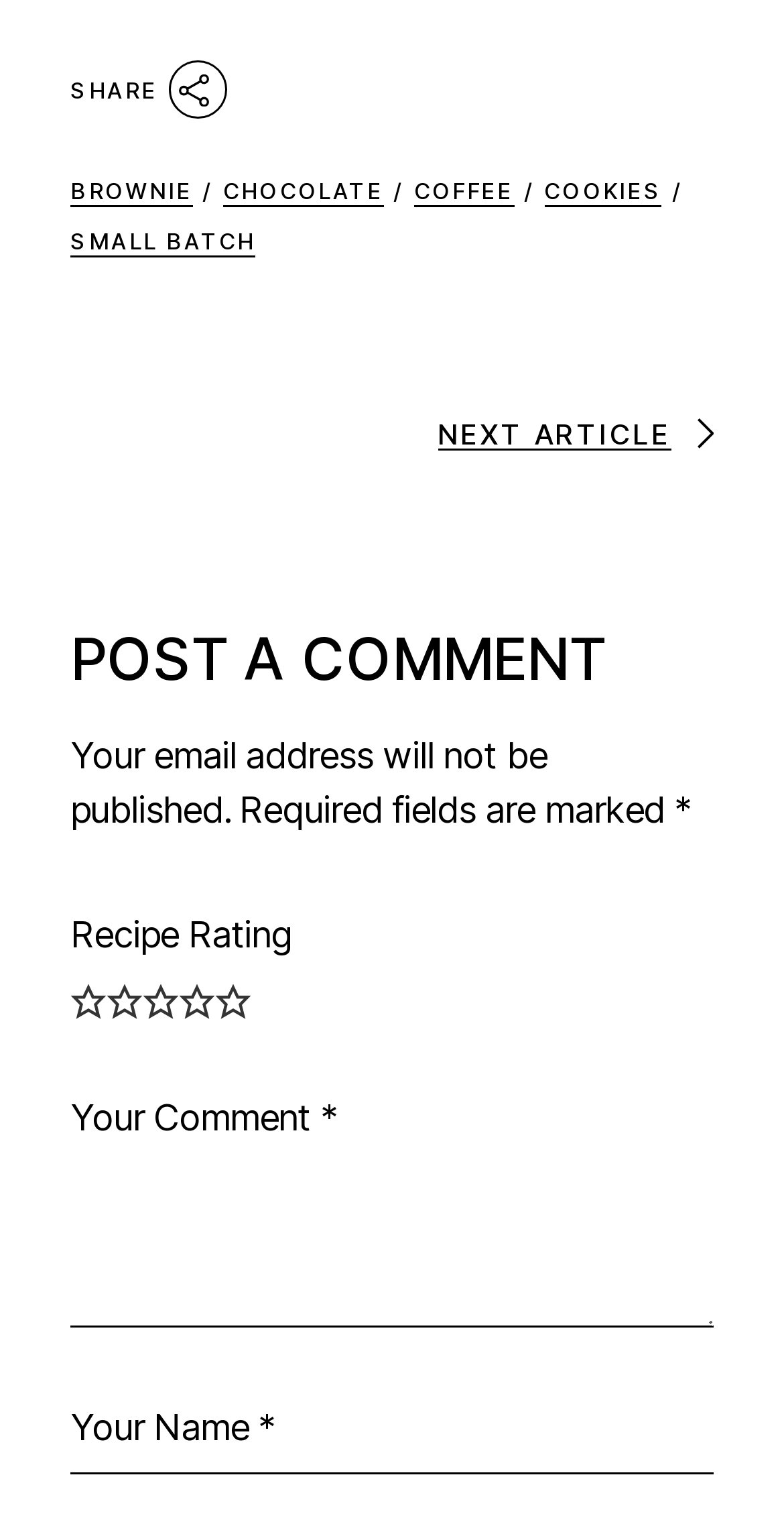From the image, can you give a detailed response to the question below:
How many recipe rating options are there?

I counted the number of radio buttons under the 'Recipe Rating' group, and there are 5 options: 'Don't rate this recipe', 'Rate this recipe 1 out of 5 stars', 'Rate this recipe 2 out of 5 stars', 'Rate this recipe 3 out of 5 stars', and 'Rate this recipe 4 out of 5 stars'.